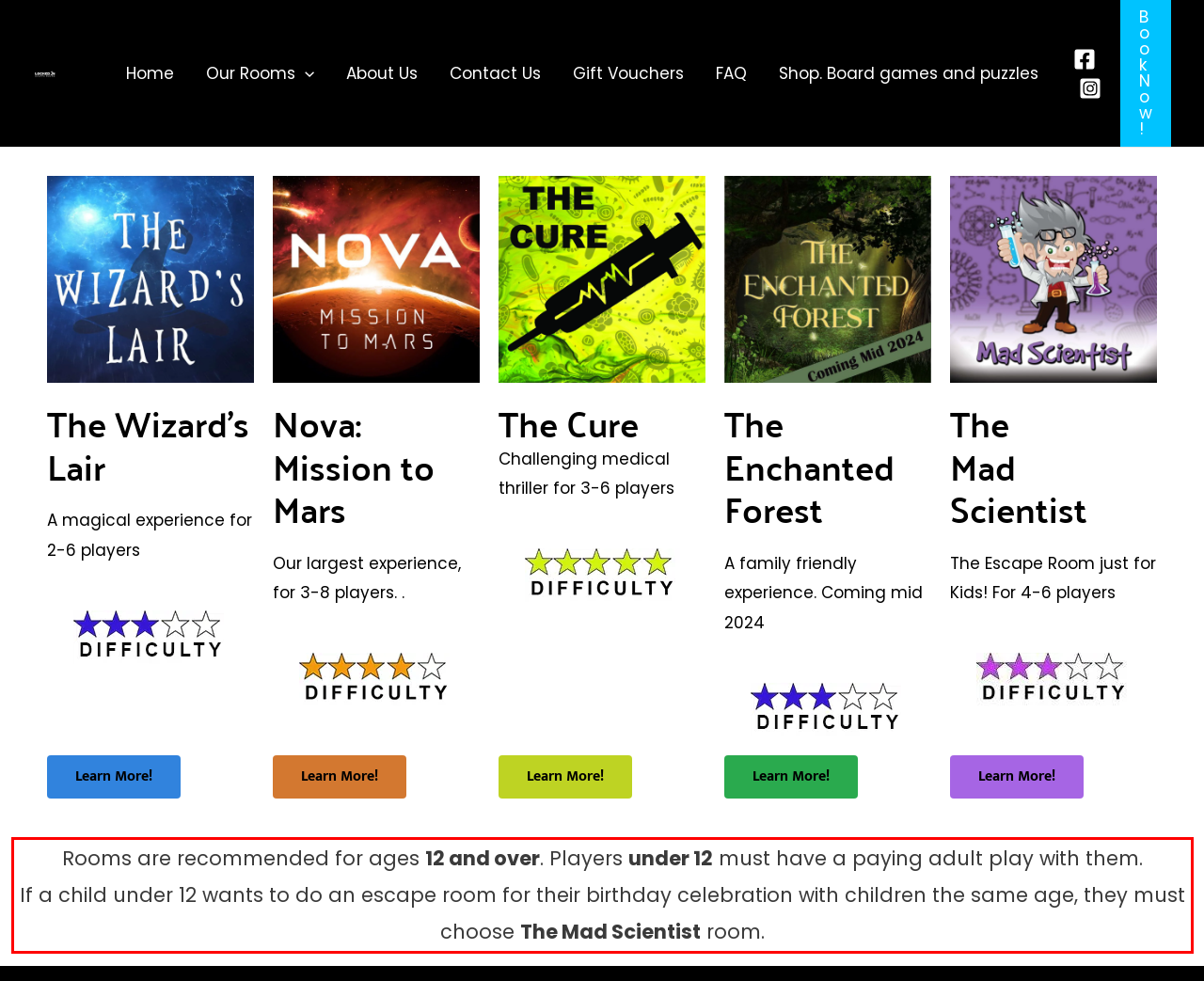Please take the screenshot of the webpage, find the red bounding box, and generate the text content that is within this red bounding box.

Rooms are recommended for ages 12 and over. Players under 12 must have a paying adult play with them. If a child under 12 wants to do an escape room for their birthday celebration with children the same age, they must choose The Mad Scientist room.